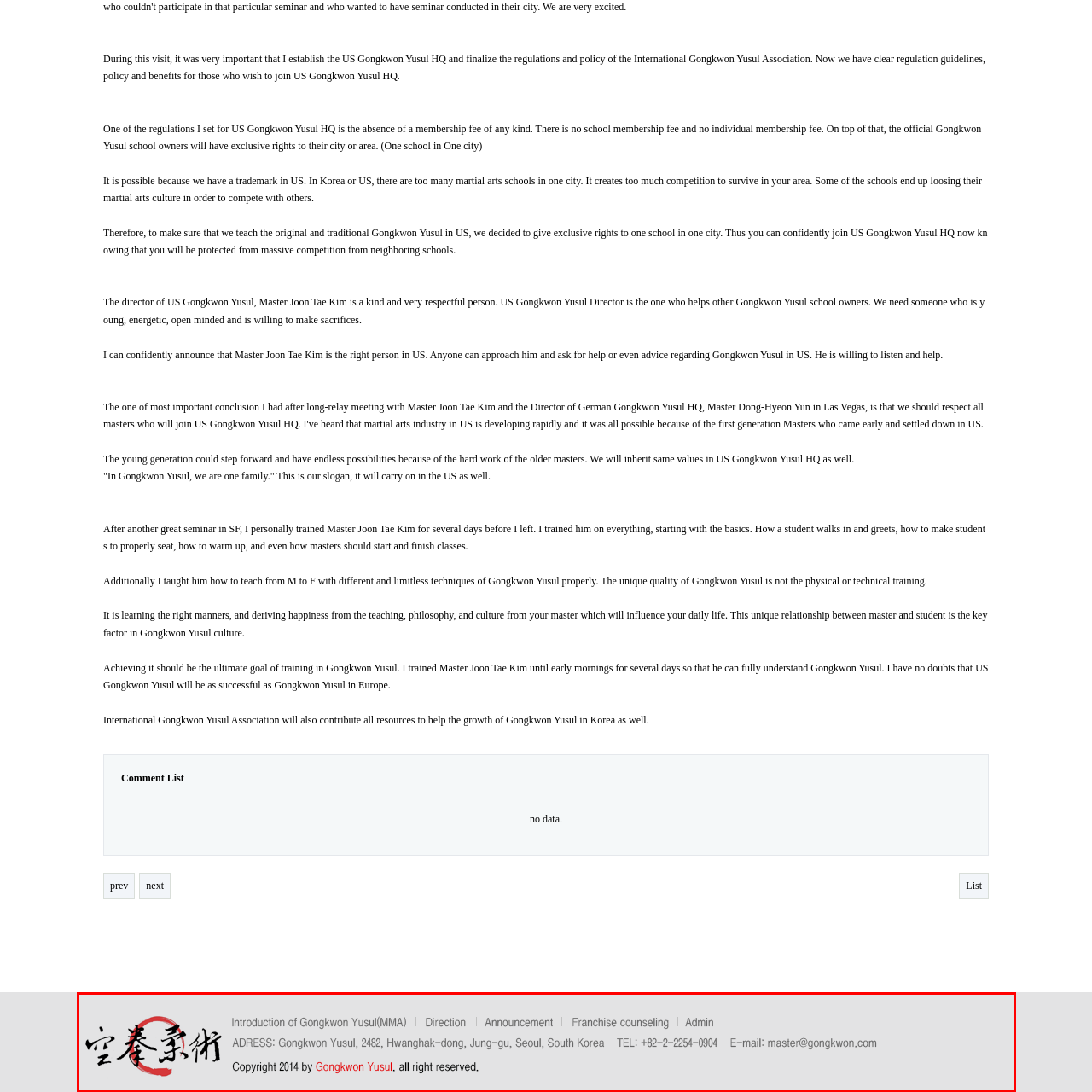Describe in detail what you see in the image highlighted by the red border.

The image displays the footer of a webpage dedicated to Gongkwon Yusul, a martial art organization. It includes a logo with stylized characters symbolizing the art form, along with essential contact information. The address is listed as Gongkwon Yusul, 2482 Hwanghak-dong, Jung-gu, Seoul, South Korea. Further details include a telephone number and an email address for inquiries. The copyright notice, indicating that all rights are reserved, is also present, underscoring the organization's commitment to its intellectual property. This section likely serves as a vital resource for visitors seeking information about the martial arts school and its affiliations.